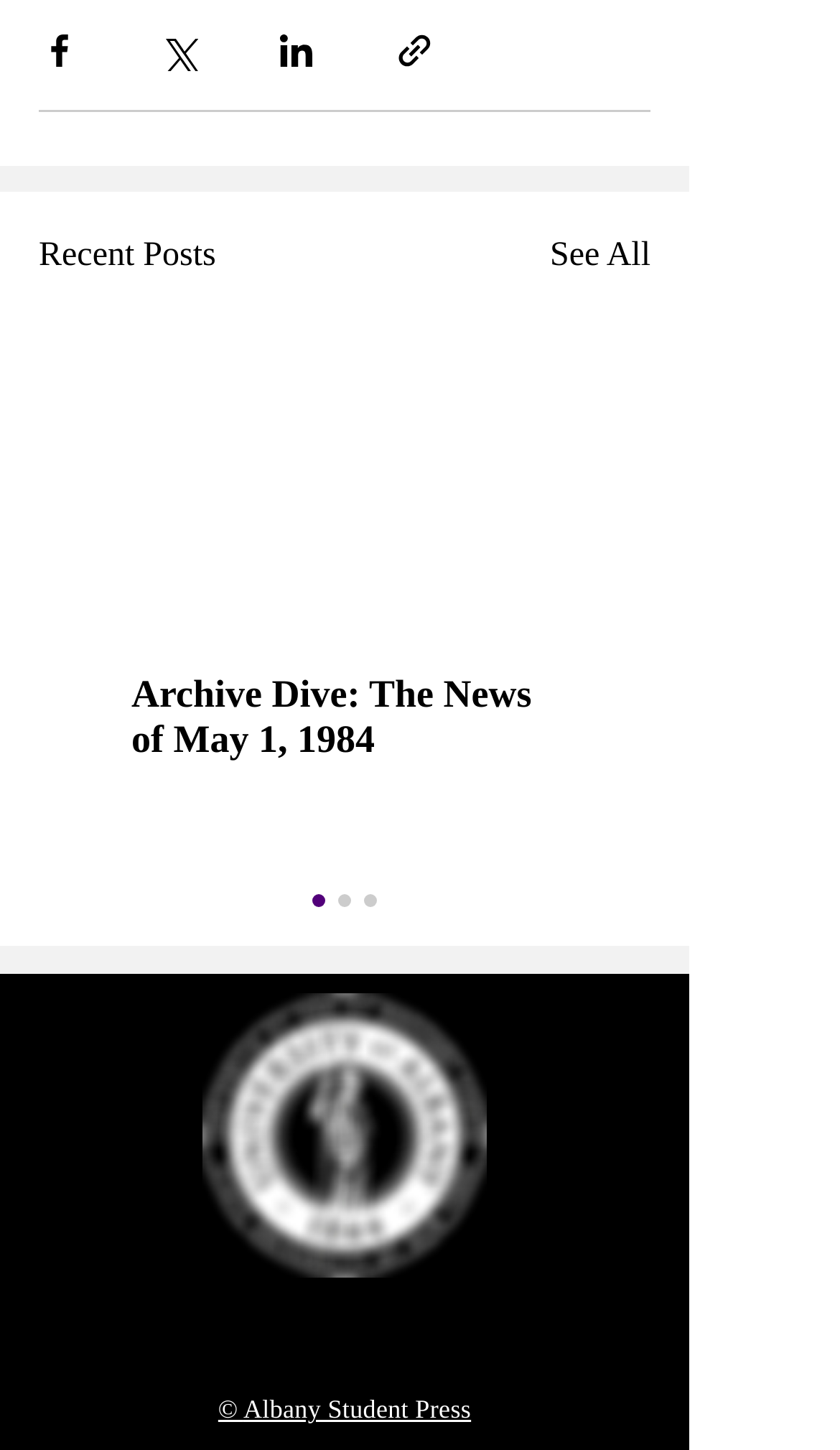Identify the bounding box coordinates of the clickable region to carry out the given instruction: "read about 'Treatment Of Hip Dysplasia In Dogs'".

None